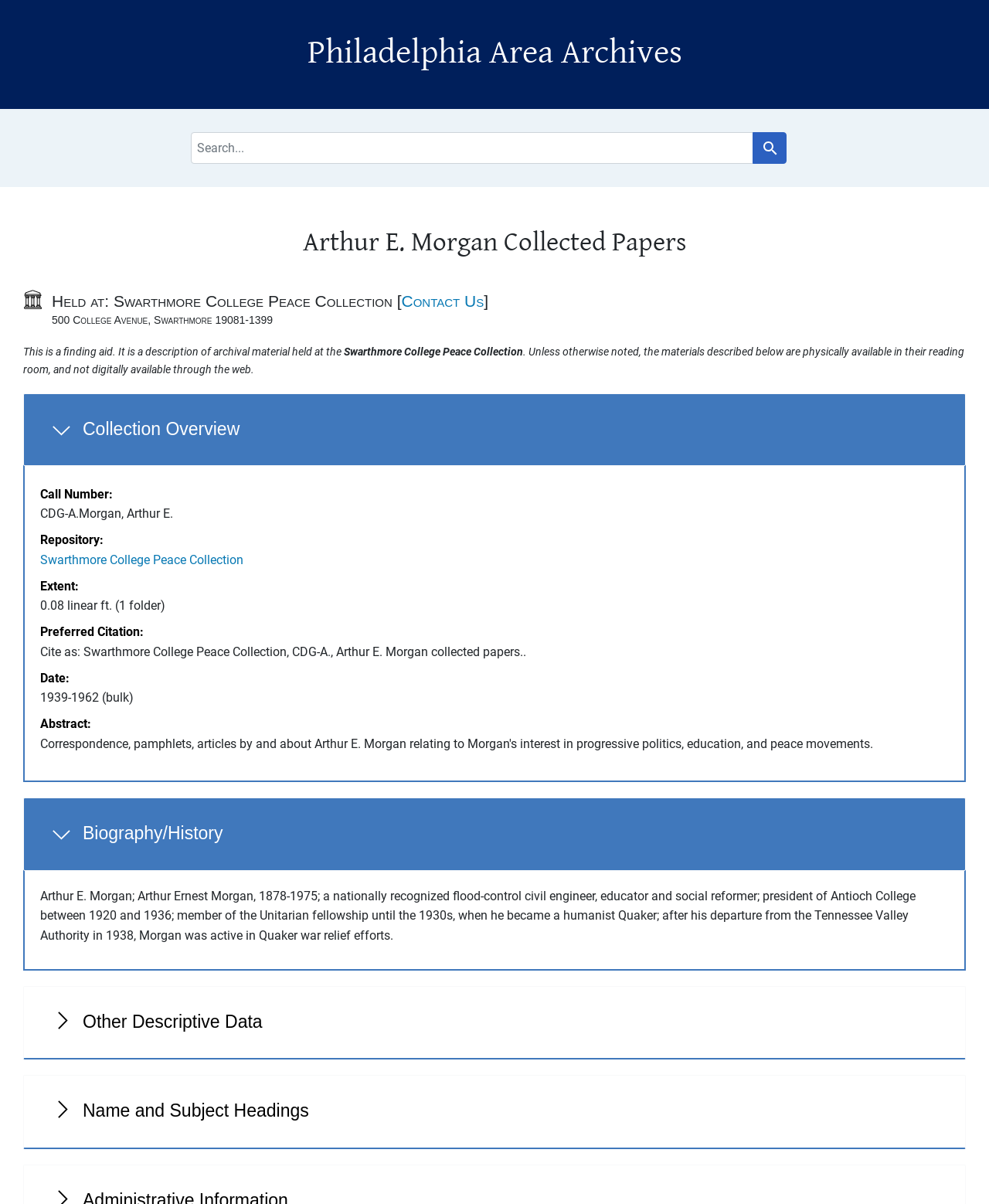Summarize the webpage with intricate details.

The webpage is about the Arthur E. Morgan Collected Papers, which are archived at the Philadelphia Area Archives. At the top of the page, there are two links, "Skip to search" and "Skip to main content", followed by a heading that reads "Philadelphia Area Archives". Below this, there is a navigation section labeled "Search", which contains a search bar and a button to initiate the search.

The main content of the page is divided into several sections. The first section is headed "Arthur E. Morgan Collected Papers" and provides an overview of the collection. Below this, there is a section labeled "Notifications". 

The next section is headed "Held at: Swarthmore College Peace Collection" and provides information about the location of the archived materials. This is followed by a paragraph of text that explains the nature of the finding aid and the availability of the materials.

The main body of the page is organized into several sections, including "Collection Overview", "Biography/History", "Other Descriptive Data", and "Name and Subject Headings". Each of these sections has a heading and a button that can be expanded to reveal more information. The "Collection Overview" section provides metadata about the collection, including the call number, repository, extent, and preferred citation. The "Biography/History" section provides a brief biography of Arthur E. Morgan, and the "Other Descriptive Data" and "Name and Subject Headings" sections likely provide additional information about the collection, although the exact content is not specified.

Throughout the page, there are several links and buttons that allow the user to navigate and interact with the content. The overall layout is organized and easy to follow, with clear headings and concise text.